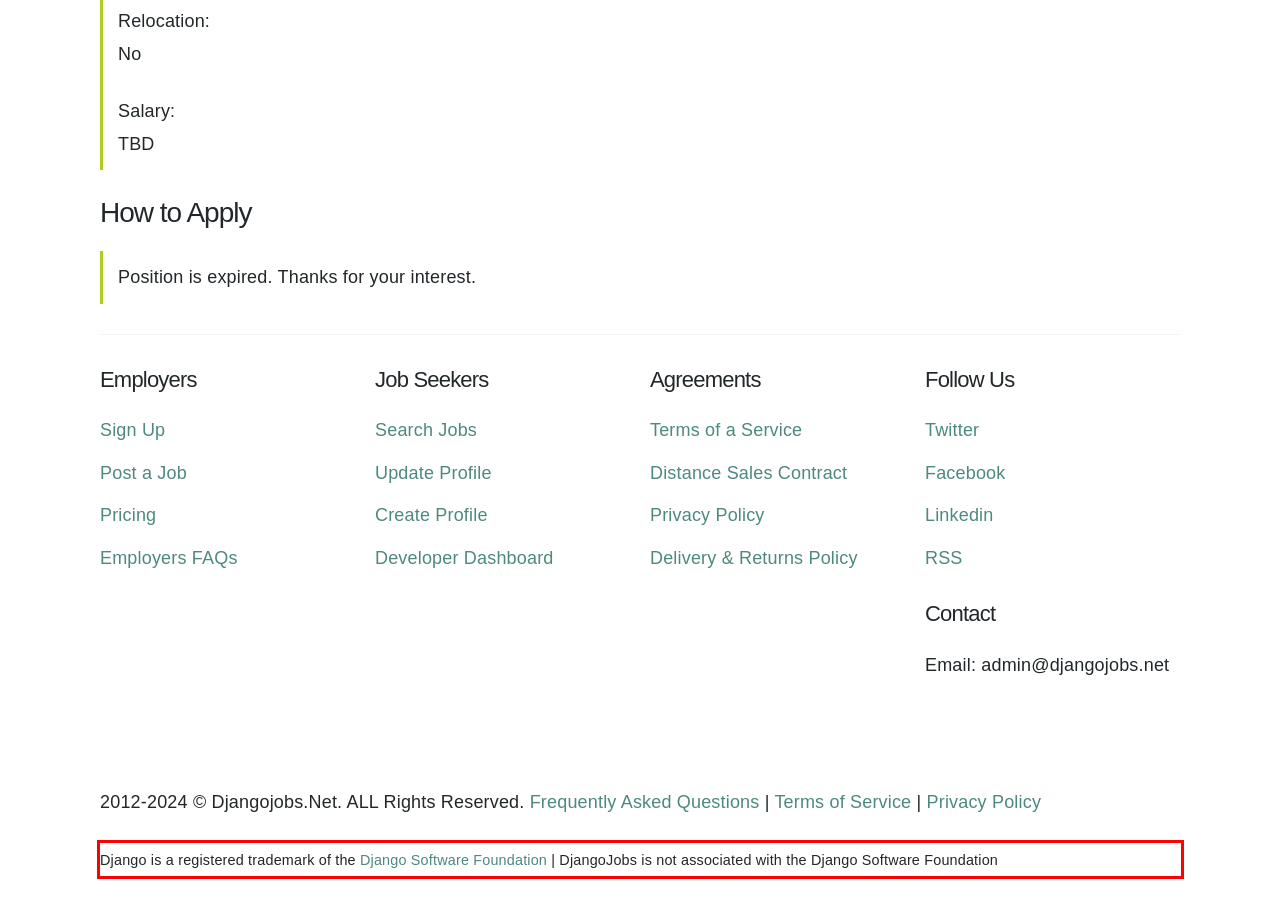Analyze the screenshot of a webpage where a red rectangle is bounding a UI element. Extract and generate the text content within this red bounding box.

Django is a registered trademark of the Django Software Foundation | DjangoJobs is not associated with the Django Software Foundation